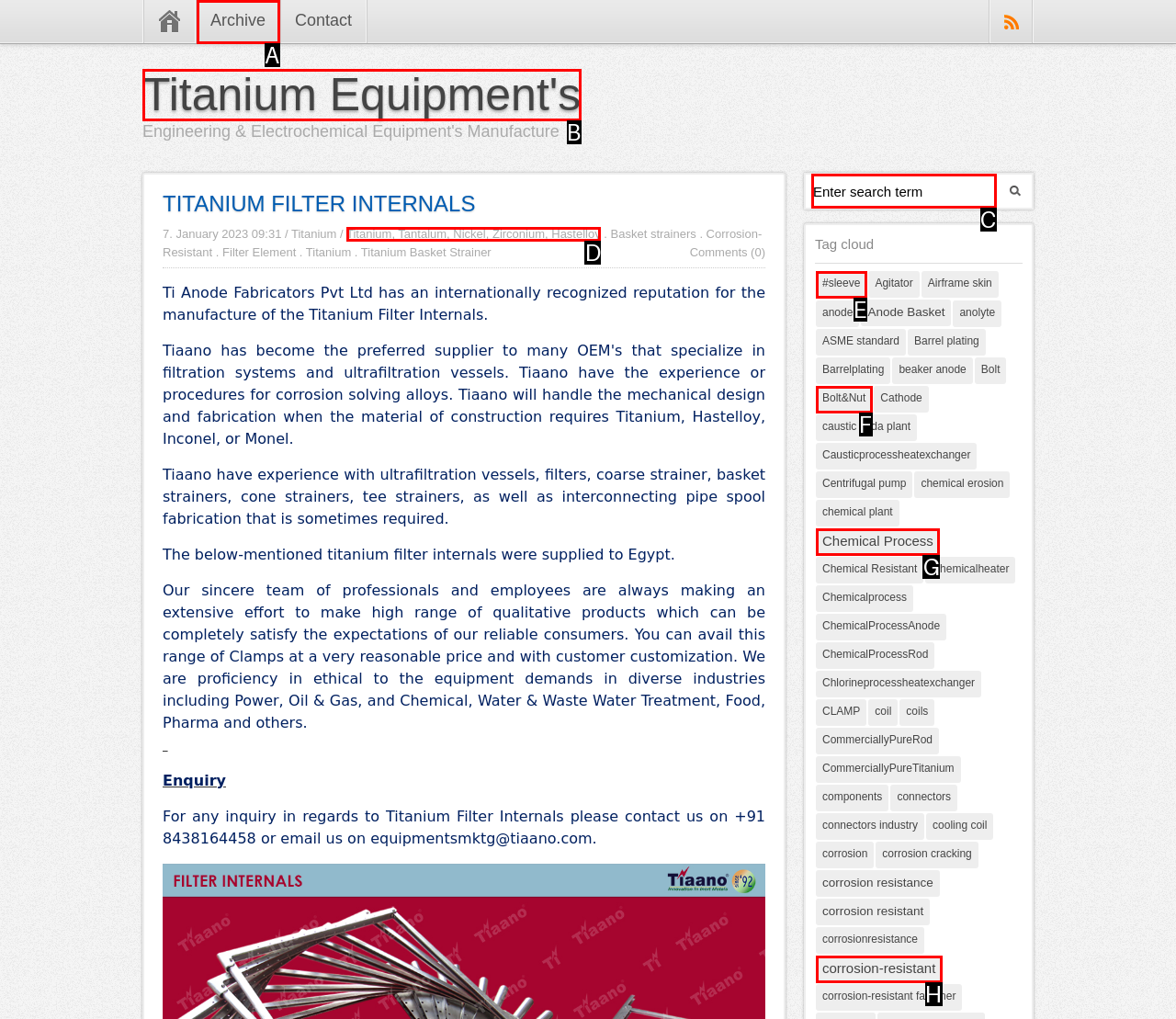Select the appropriate letter to fulfill the given instruction: Search for a term
Provide the letter of the correct option directly.

C